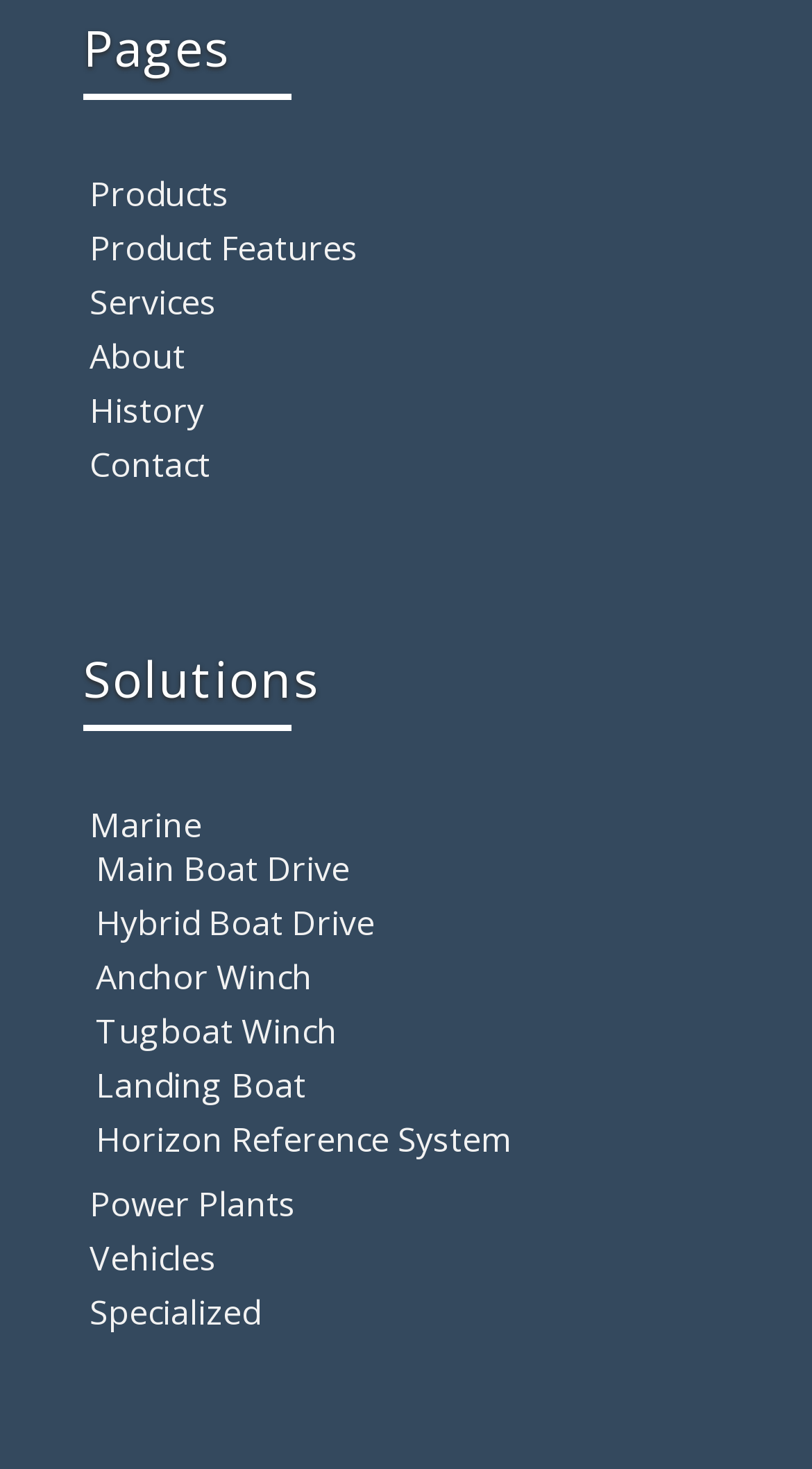Can you provide the bounding box coordinates for the element that should be clicked to implement the instruction: "explore Power Plants"?

[0.11, 0.805, 0.867, 0.834]